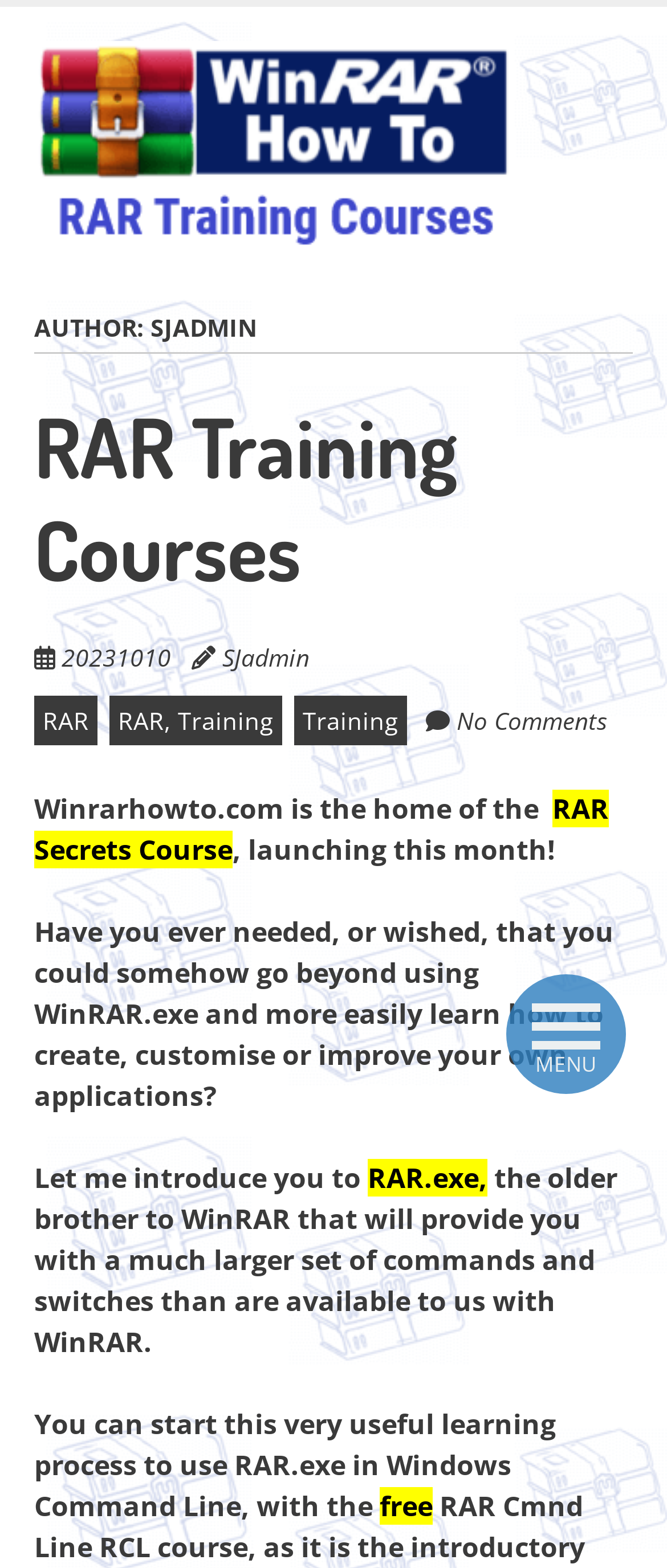Answer the question below with a single word or a brief phrase: 
What is the author of the article?

SJADMIN